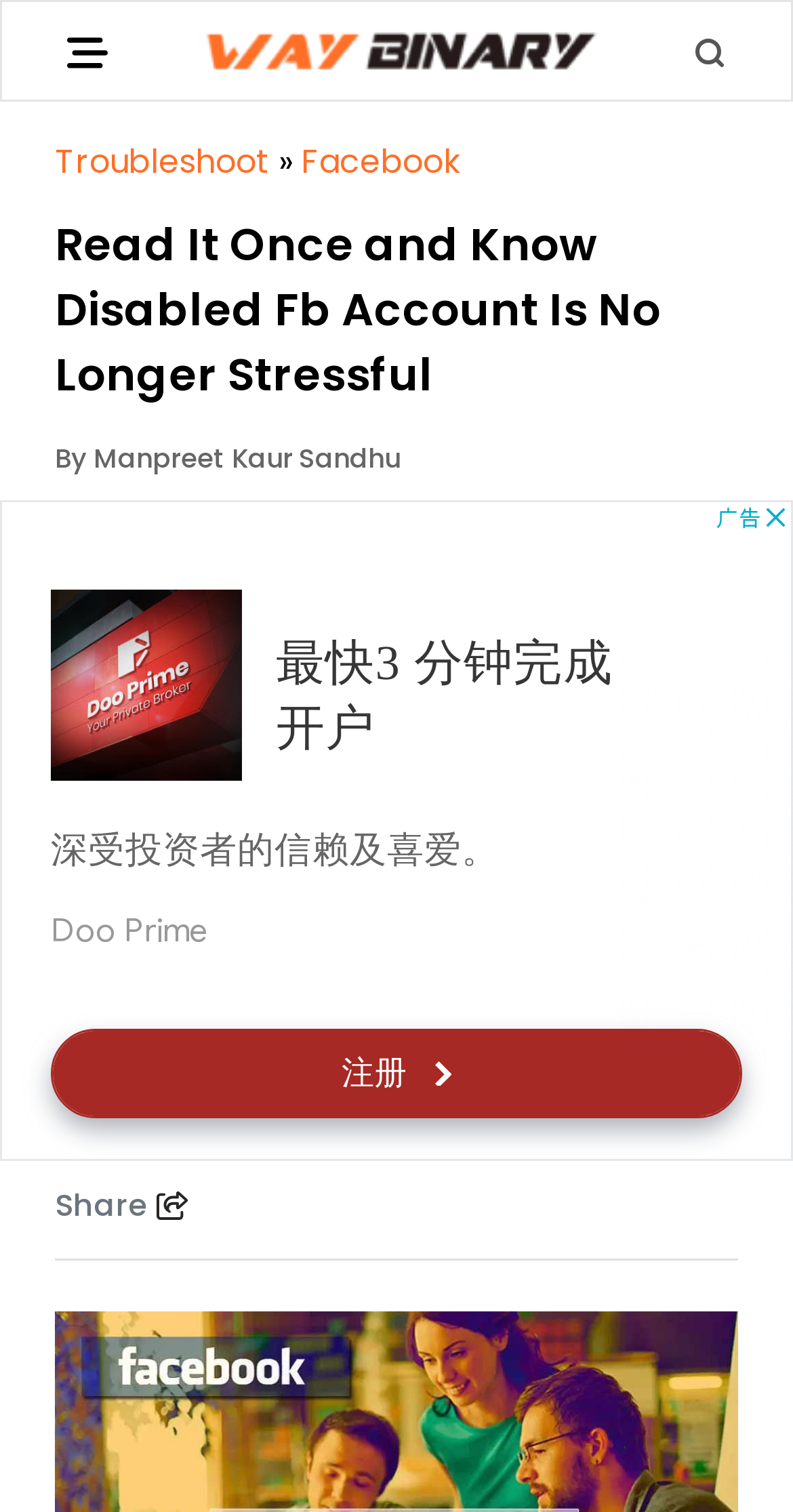Provide the bounding box coordinates of the HTML element described by the text: "Terms & Conditions".

None